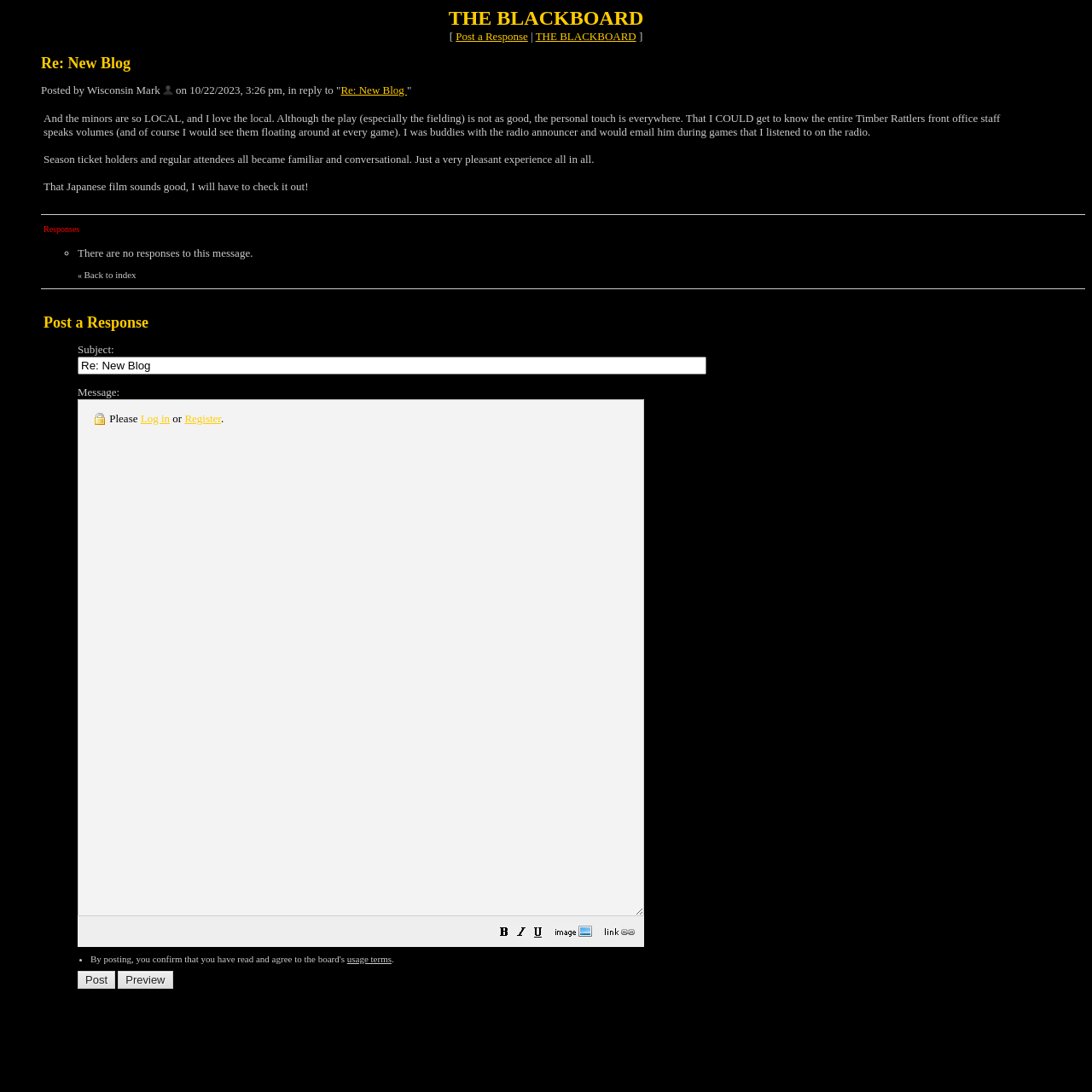Determine the bounding box coordinates for the HTML element mentioned in the following description: "Register". The coordinates should be a list of four floats ranging from 0 to 1, represented as [left, top, right, bottom].

[0.169, 0.377, 0.202, 0.389]